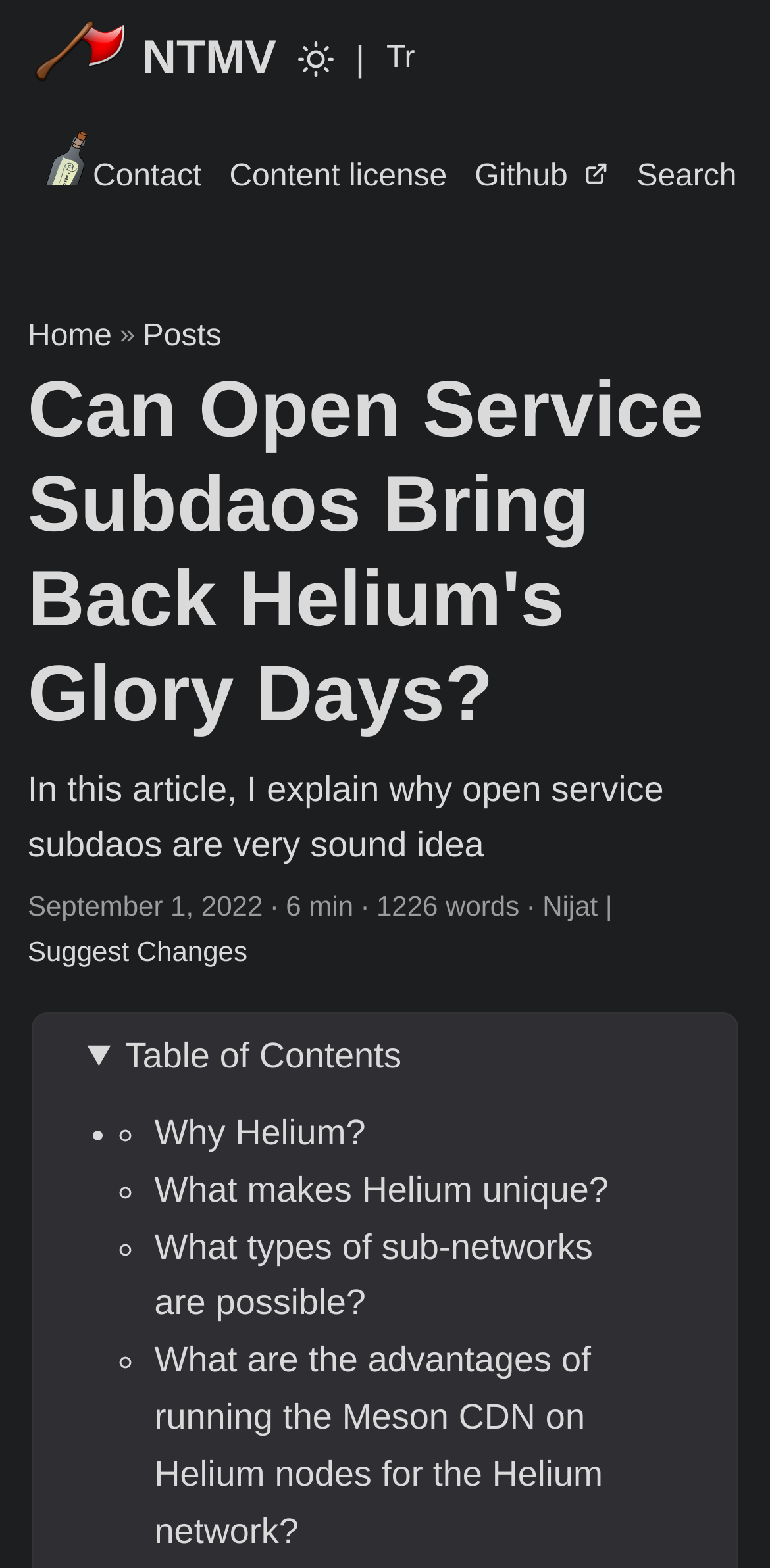Show the bounding box coordinates of the region that should be clicked to follow the instruction: "Search for something."

[0.827, 0.076, 0.957, 0.151]